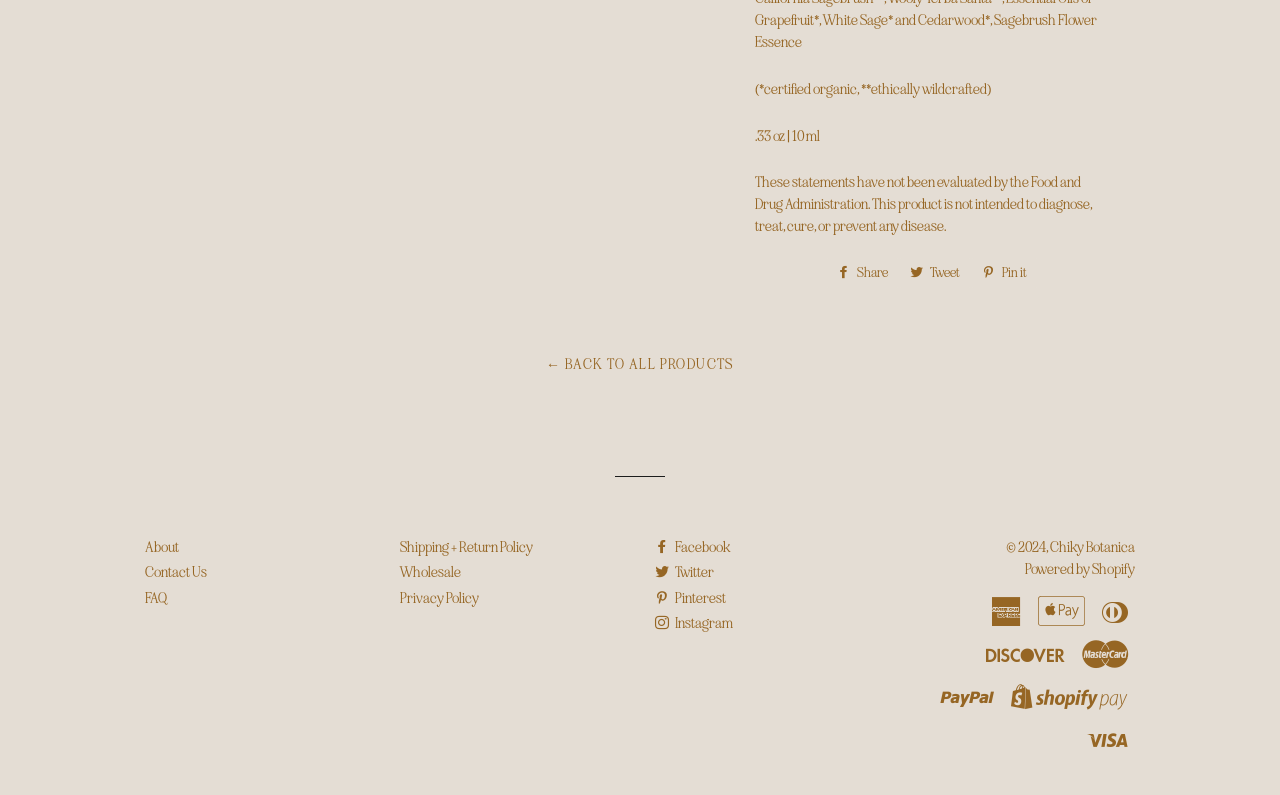Locate the bounding box of the UI element described by: "Instagram" in the given webpage screenshot.

[0.512, 0.772, 0.573, 0.795]